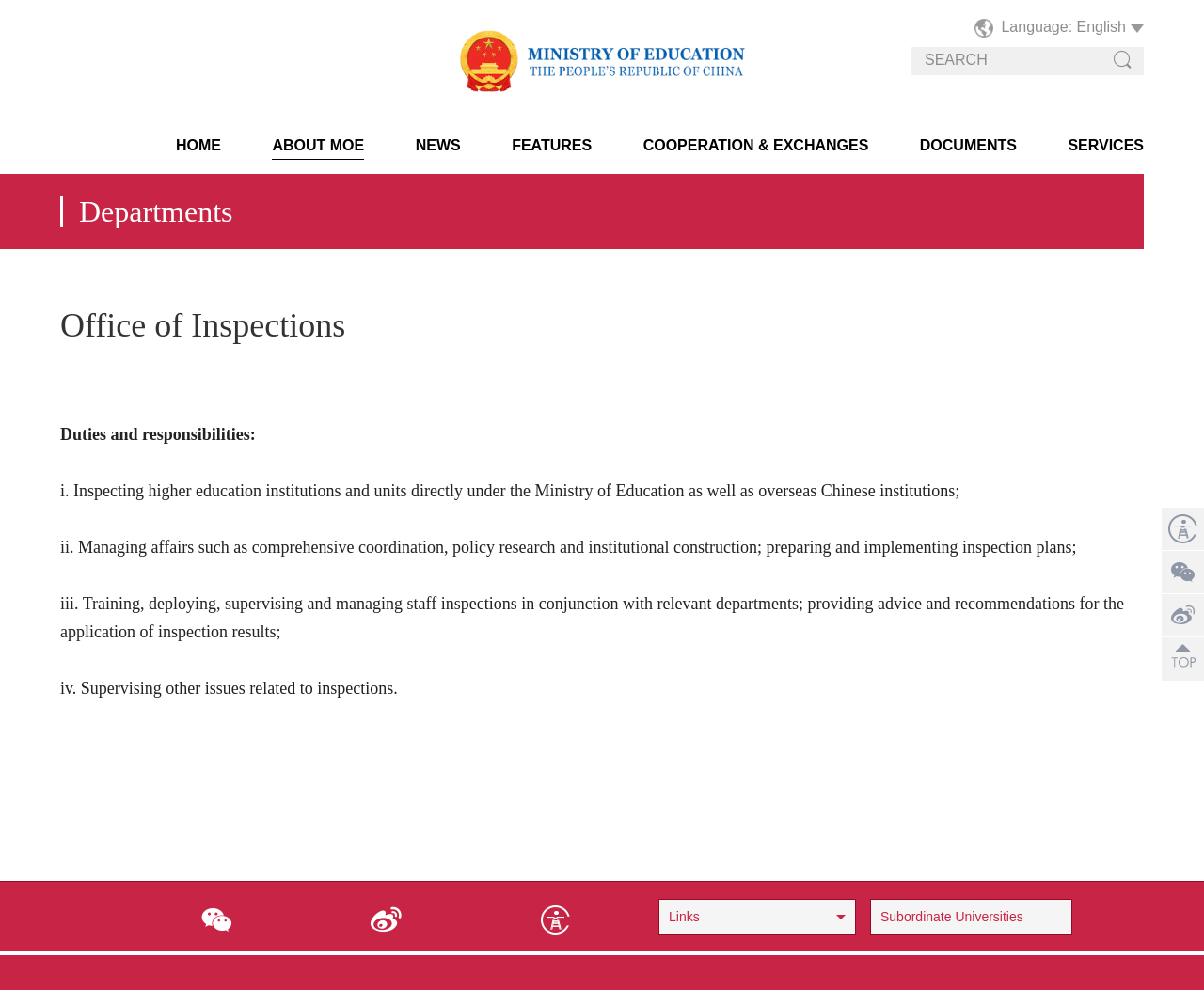Find the bounding box coordinates for the area you need to click to carry out the instruction: "View ABOUT MOE page". The coordinates should be four float numbers between 0 and 1, indicated as [left, top, right, bottom].

[0.226, 0.139, 0.303, 0.155]